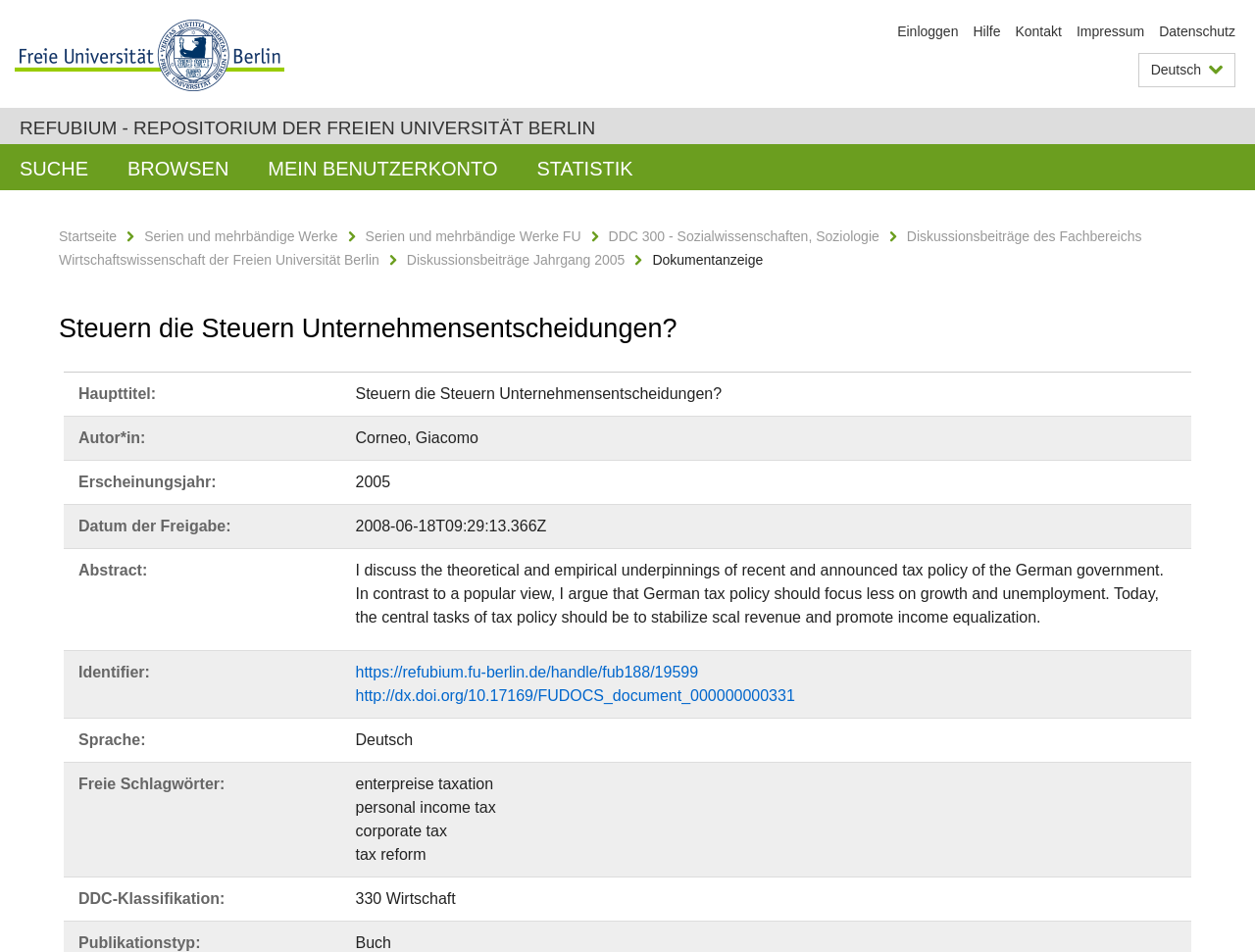Specify the bounding box coordinates of the area that needs to be clicked to achieve the following instruction: "View statistics".

[0.412, 0.151, 0.52, 0.2]